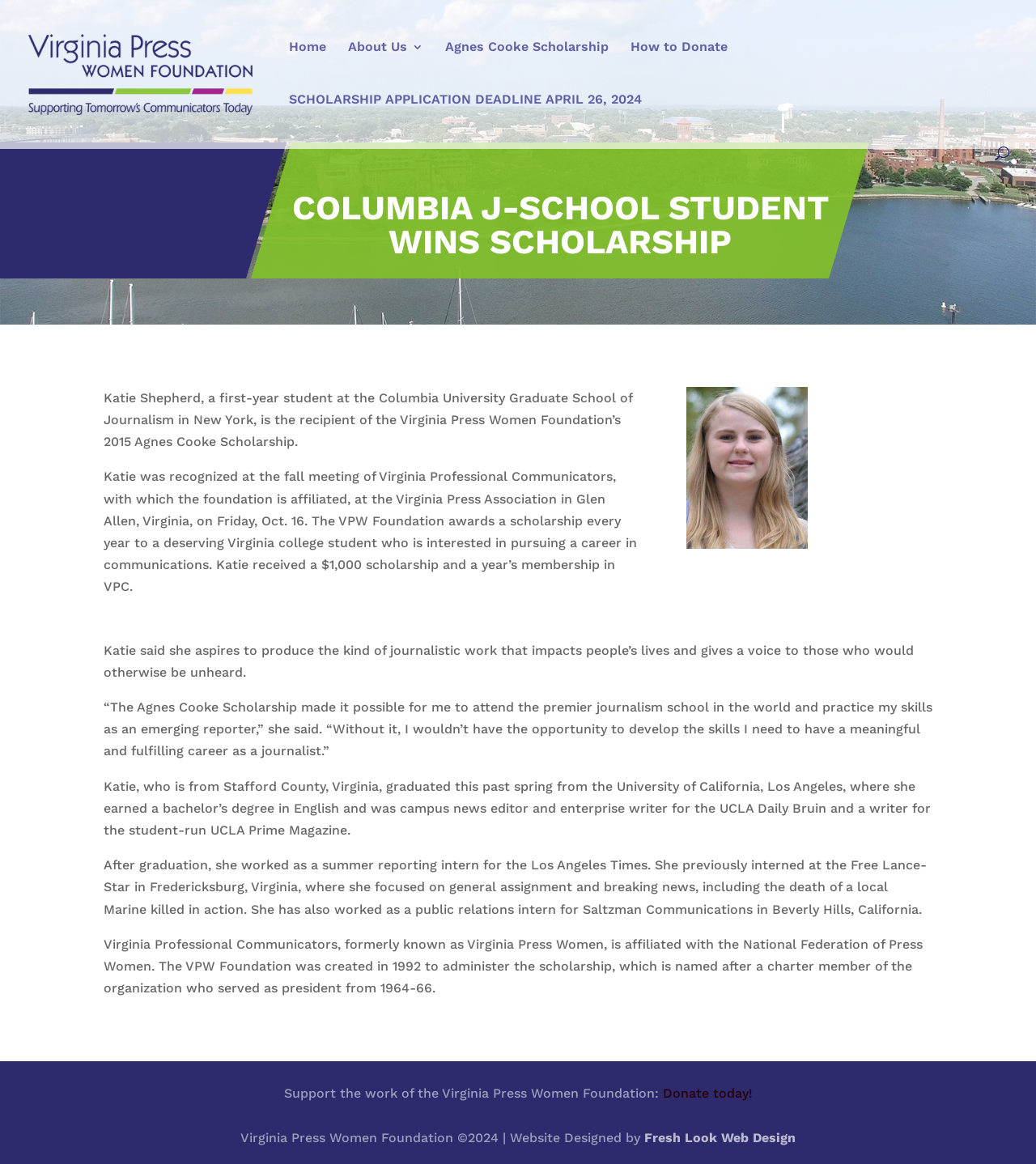Using the image as a reference, answer the following question in as much detail as possible:
What is the purpose of the Virginia Press Women Foundation?

The article mentions that the VPW Foundation was created in 1992 to administer the scholarship, which is named after a charter member of the organization who served as president from 1964-66.